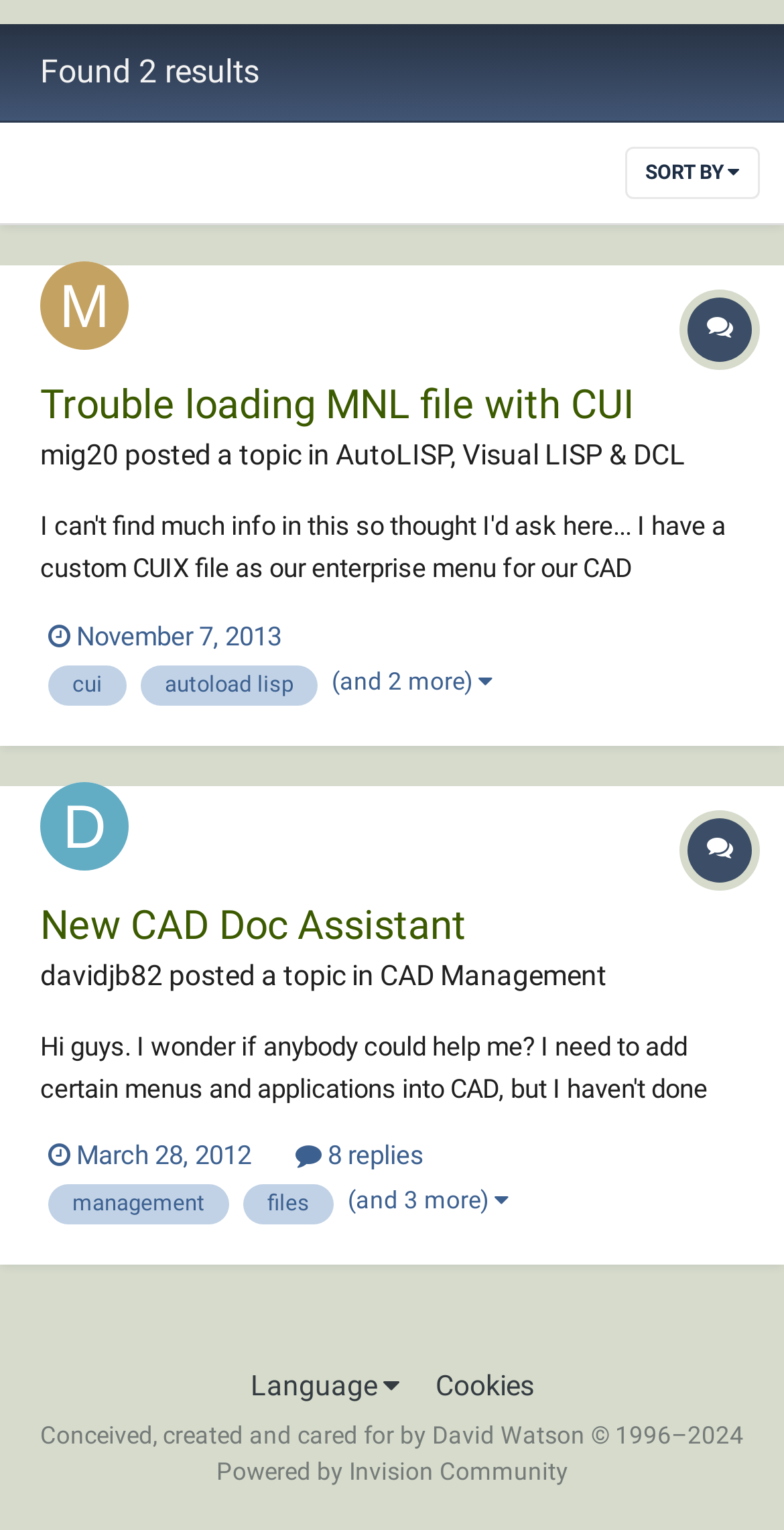Determine the bounding box of the UI element mentioned here: "Language". The coordinates must be in the format [left, top, right, bottom] with values ranging from 0 to 1.

[0.319, 0.895, 0.509, 0.916]